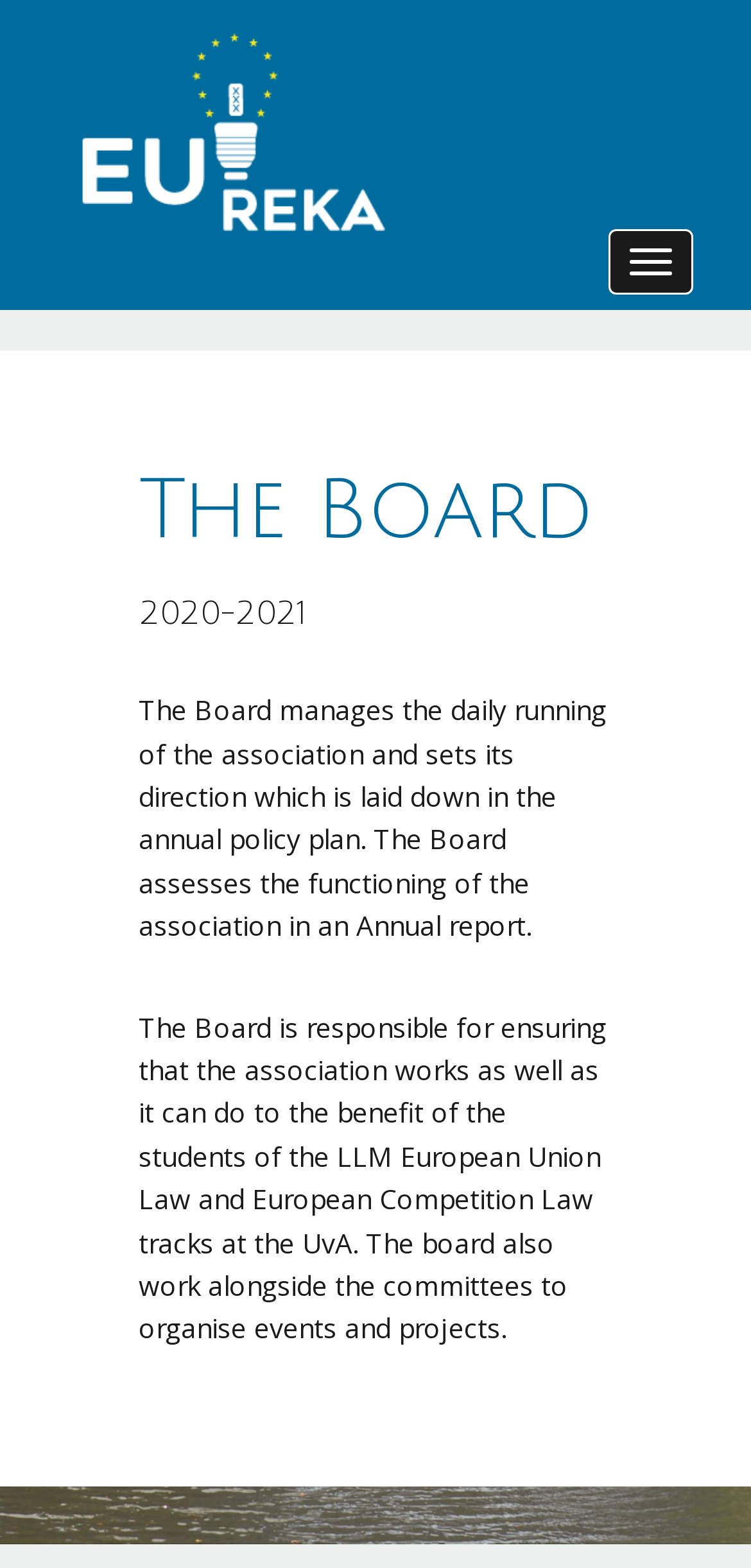What is the Board's responsibility towards students?
Refer to the image and give a detailed answer to the question.

According to the webpage, the Board is responsible for ensuring that the association works as well as it can do to the benefit of the students of the LLM European Union Law and European Competition Law tracks at the UvA.